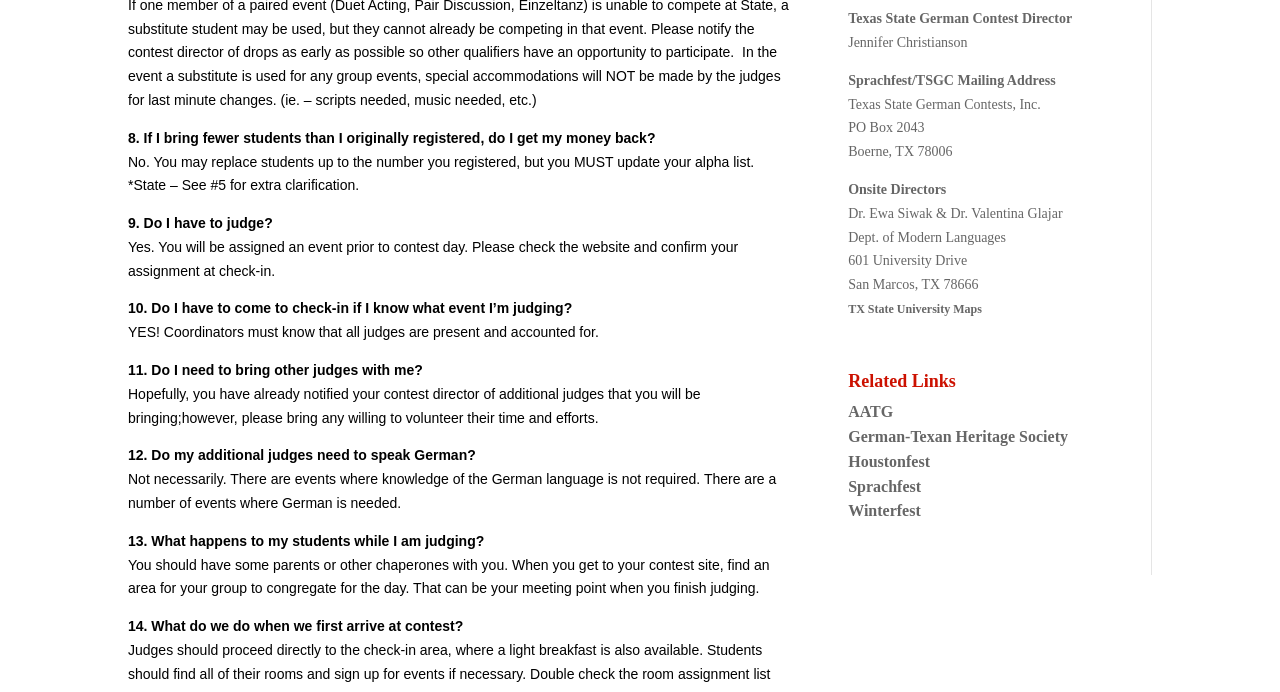What should coordinators do when they first arrive at the contest?
Based on the visual information, provide a detailed and comprehensive answer.

According to the text, when coordinators first arrive at the contest, they should find an area for their group to congregate for the day, which can be their meeting point when they finish judging.